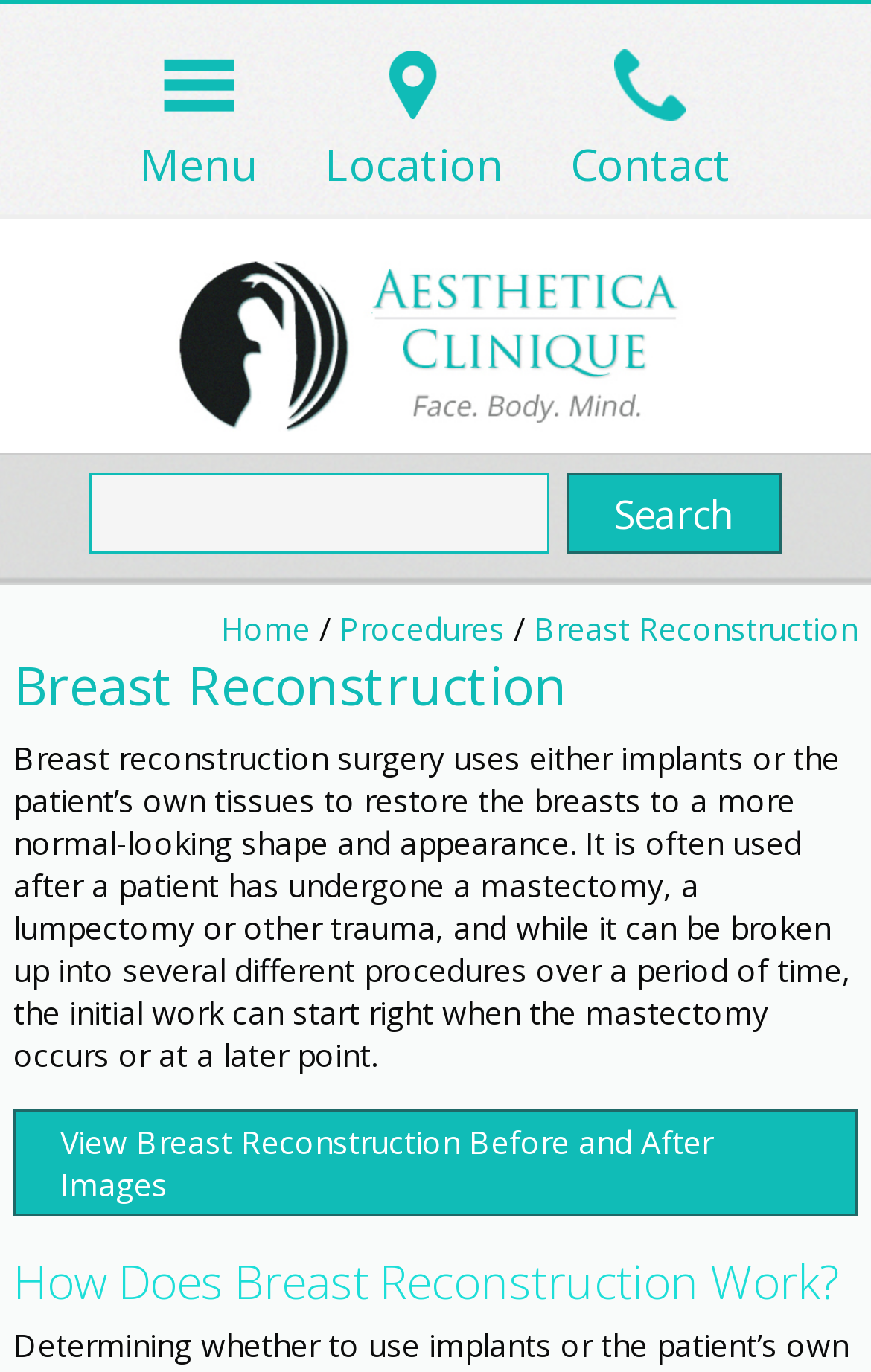Using the description: "Contact", determine the UI element's bounding box coordinates. Ensure the coordinates are in the format of four float numbers between 0 and 1, i.e., [left, top, right, bottom].

[0.655, 0.036, 0.84, 0.142]